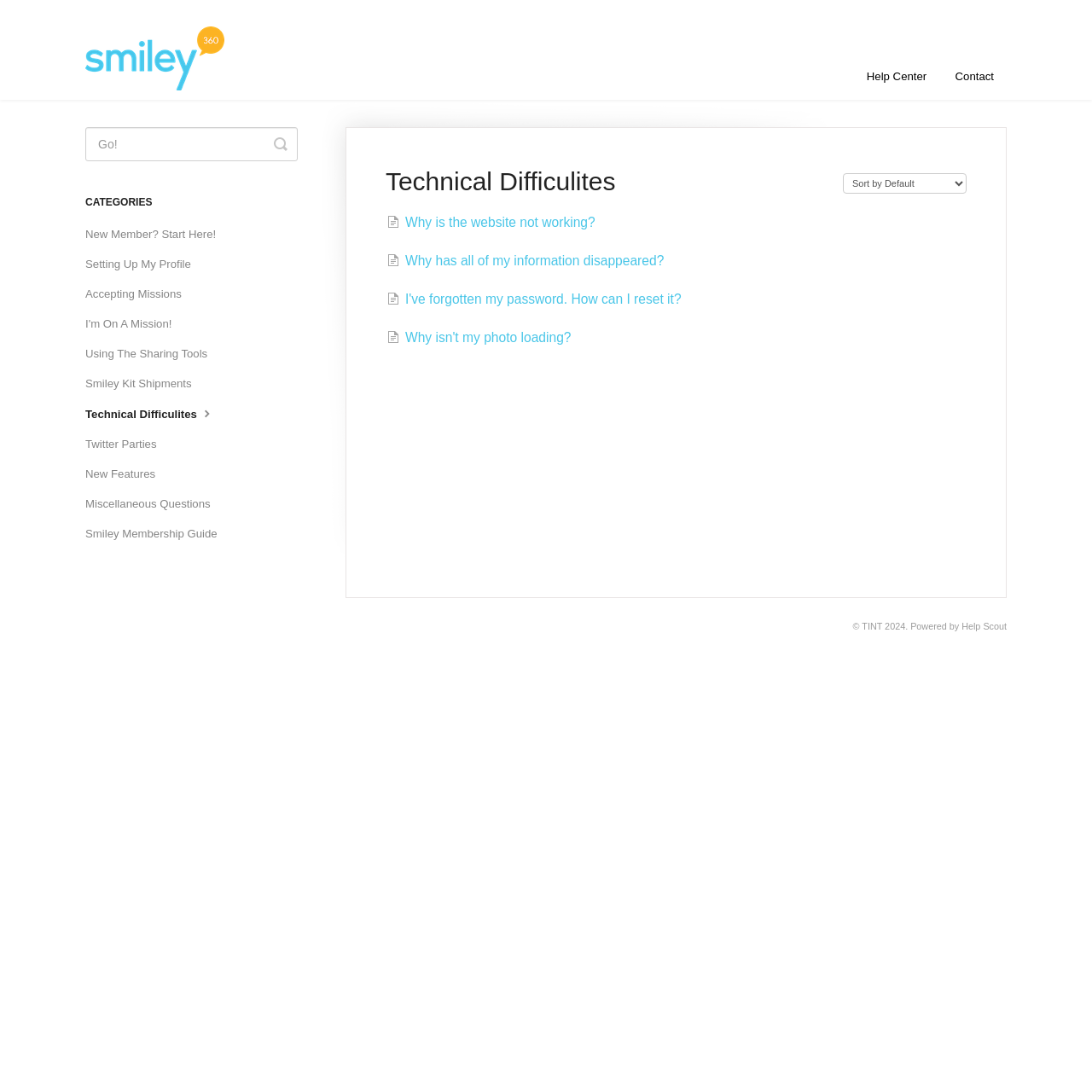Specify the bounding box coordinates of the element's area that should be clicked to execute the given instruction: "Go to Smiley Help Center". The coordinates should be four float numbers between 0 and 1, i.e., [left, top, right, bottom].

[0.078, 0.0, 0.221, 0.091]